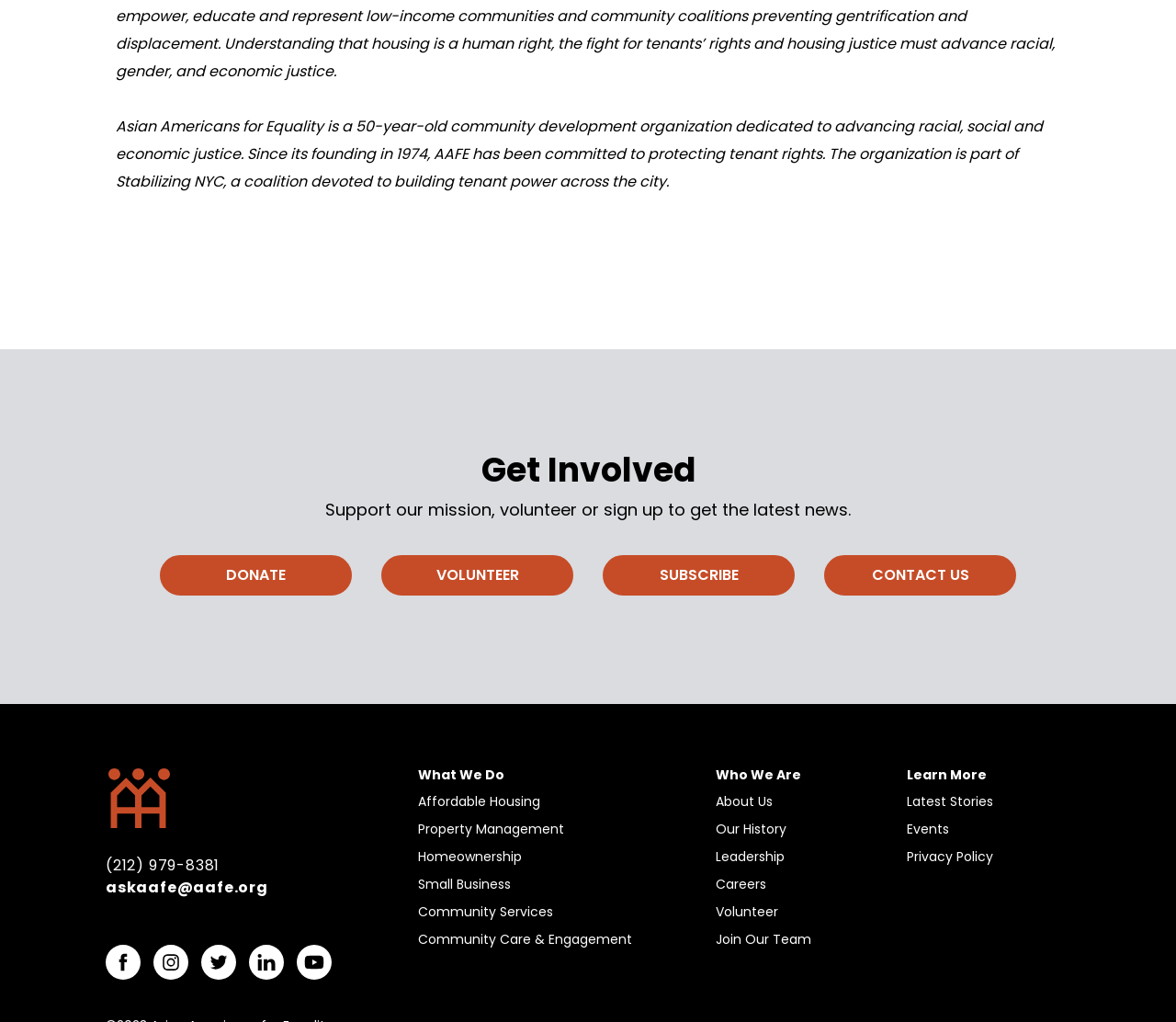How can I contact the organization?
Based on the visual content, answer with a single word or a brief phrase.

Phone or email